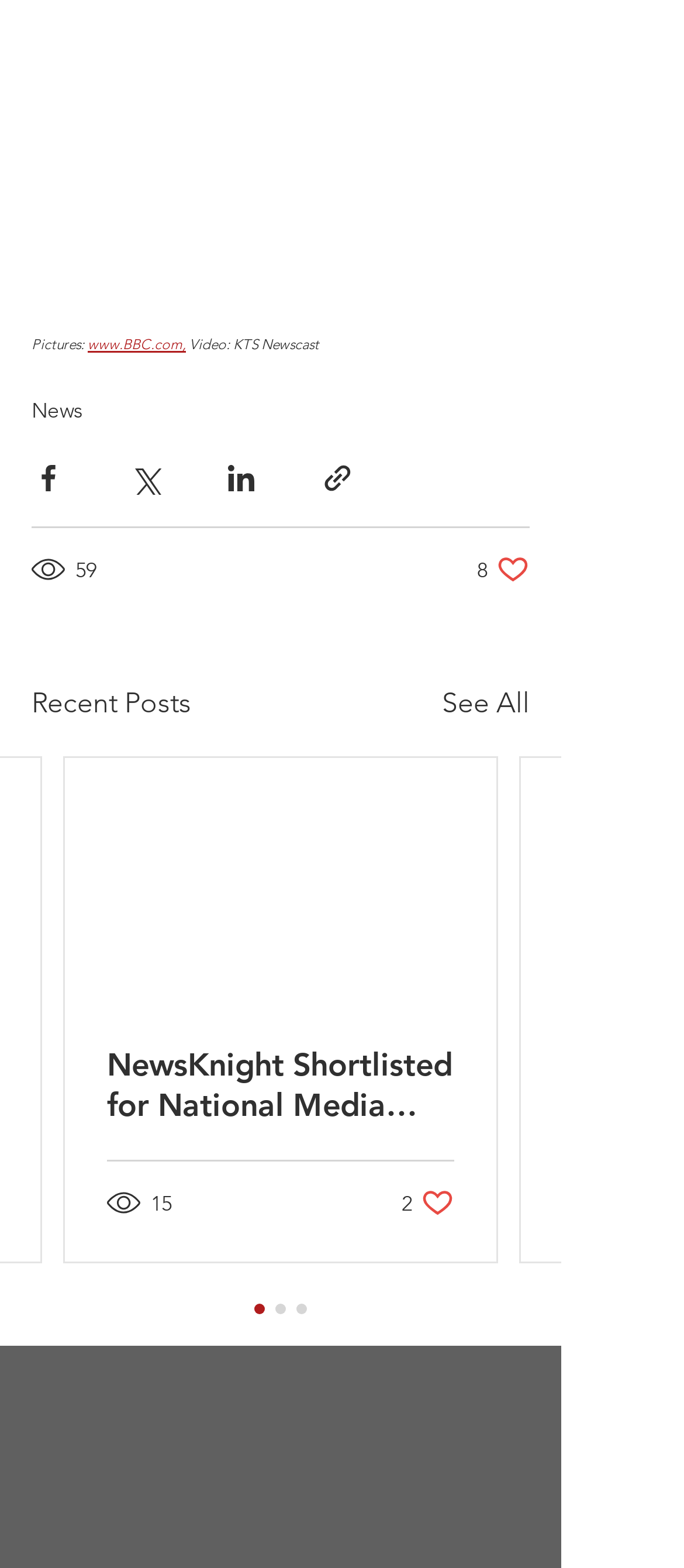Locate the bounding box coordinates of the clickable region necessary to complete the following instruction: "Click on the 'News' link". Provide the coordinates in the format of four float numbers between 0 and 1, i.e., [left, top, right, bottom].

[0.046, 0.253, 0.121, 0.27]